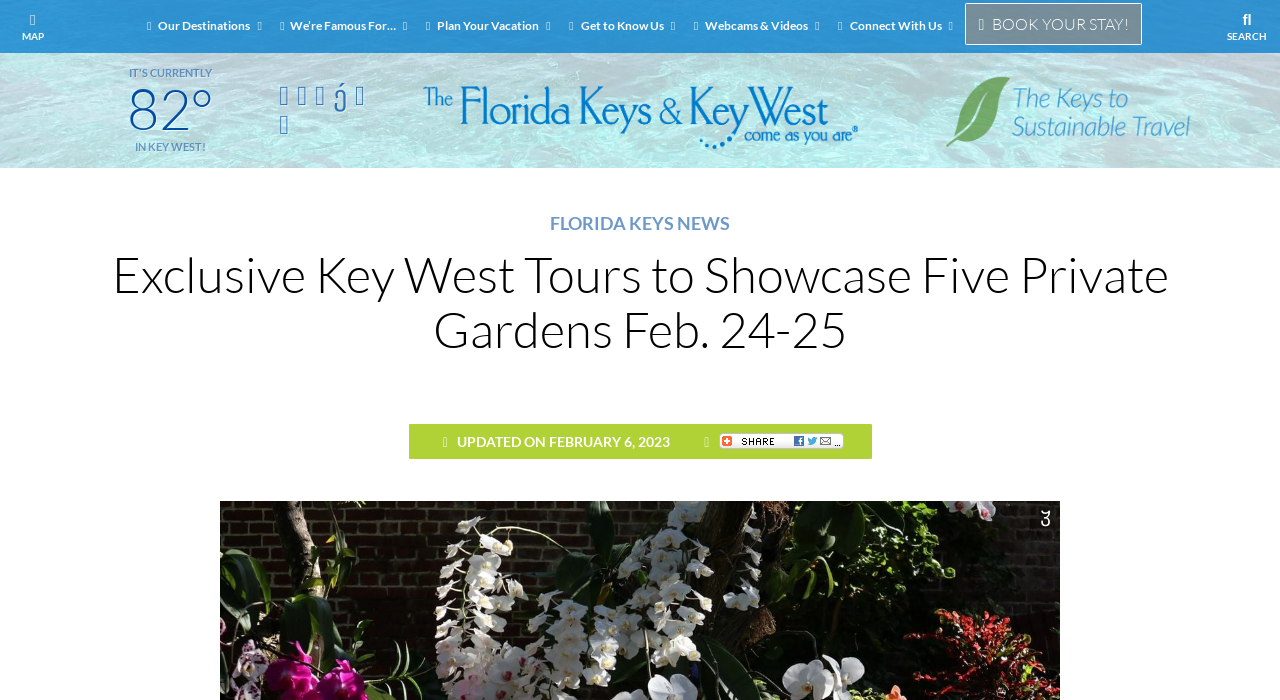What is the date of the tour?
Based on the image, please offer an in-depth response to the question.

The date of the tour is mentioned in the heading element with the text 'Exclusive Key West Tours to Showcase Five Private Gardens Feb. 24-25' and bounding box coordinates [0.0, 0.352, 1.0, 0.545]. This heading is also a link with the same text and bounding box coordinates [0.087, 0.348, 0.913, 0.513].